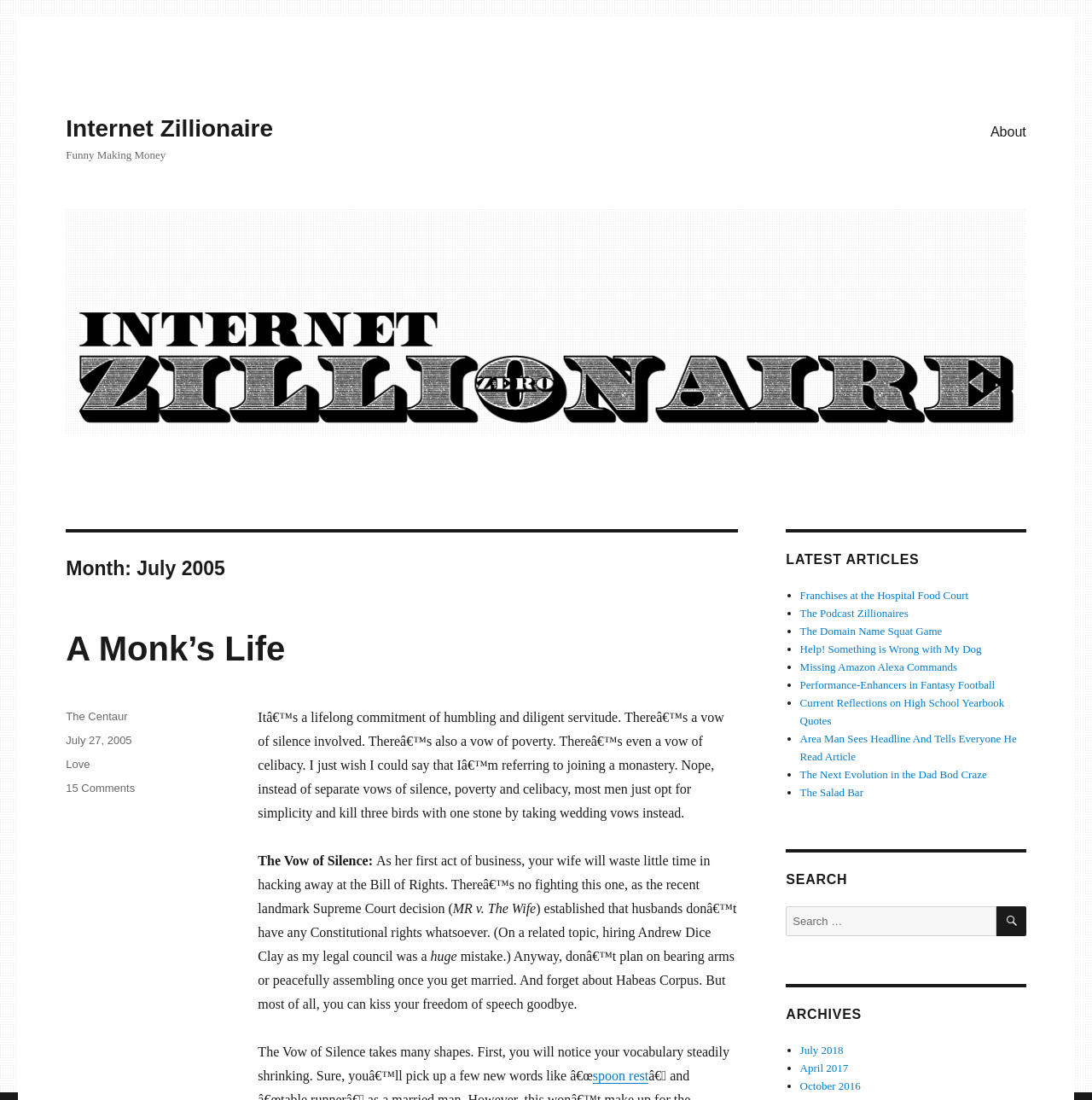What is the category of the article?
Using the information from the image, answer the question thoroughly.

The category of the article can be found in the footer section where it says 'Categories' and lists 'Love' as one of the categories.